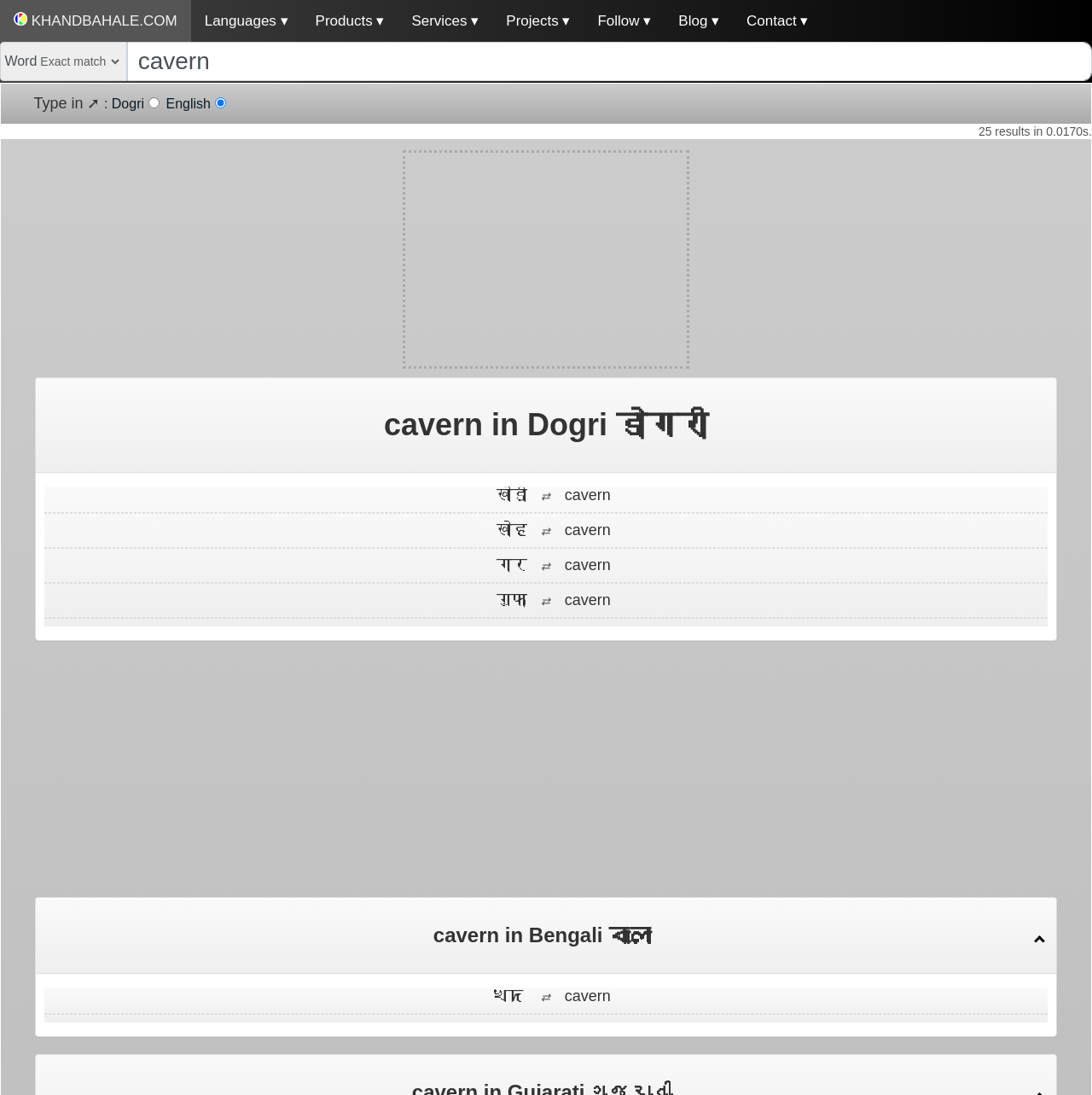Find the bounding box coordinates of the element you need to click on to perform this action: 'Follow the link to खोड़ी'. The coordinates should be represented by four float values between 0 and 1, in the format [left, top, right, bottom].

[0.447, 0.444, 0.491, 0.46]